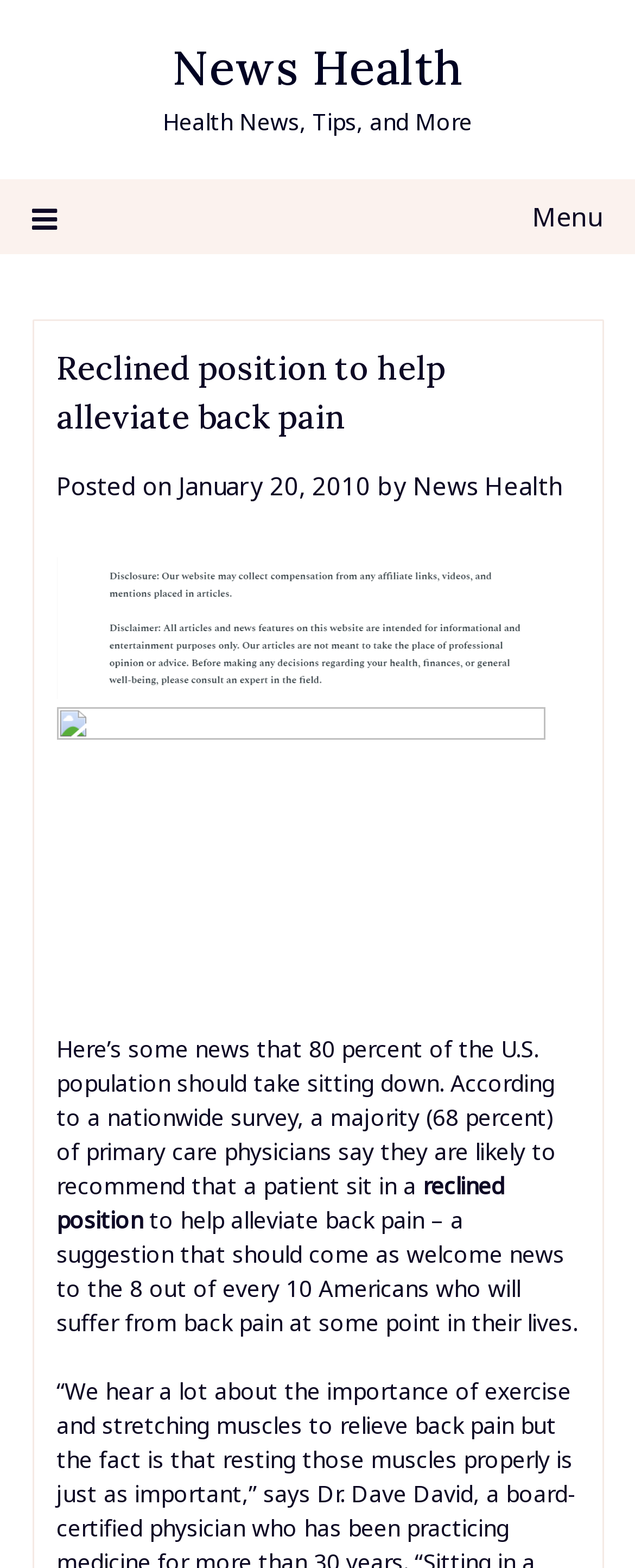Mark the bounding box of the element that matches the following description: "News Health".

[0.65, 0.299, 0.886, 0.32]